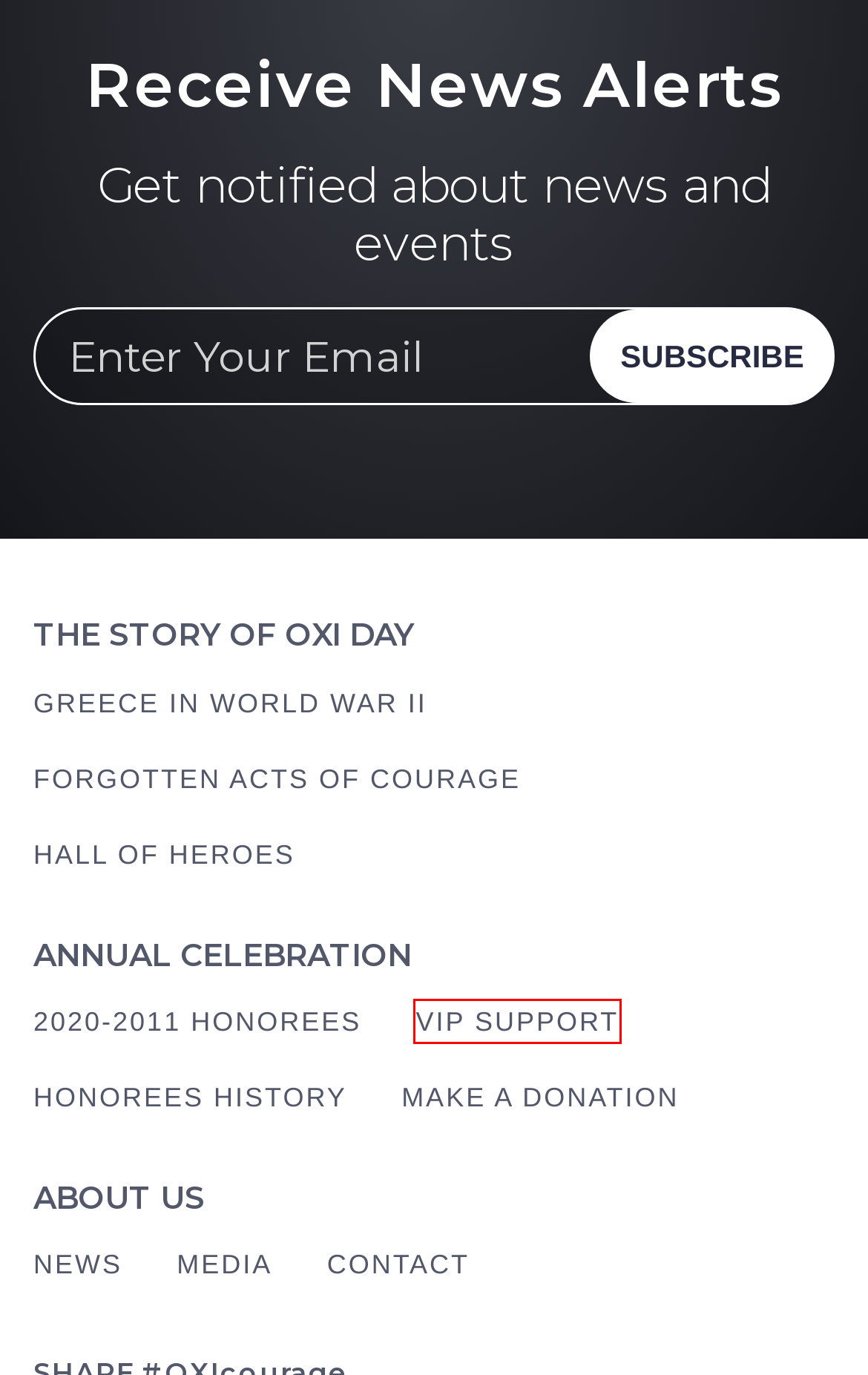You have a screenshot of a webpage with a red bounding box around an element. Identify the webpage description that best fits the new page that appears after clicking the selected element in the red bounding box. Here are the candidates:
A. News Archives - The Washington OXI Day Foundation
B. VIP Greetings - The Washington OXI Day Foundation
C. Forgotten Acts Of Courage - The Washington OXI Day Foundation
D. Contact - The Washington OXI Day Foundation
E. Honorees History - The Washington OXI Day Foundation
F. Hall of Heroes - The Washington OXI Day Foundation
G. Greece in World War II - The Washington OXI Day Foundation
H. News - The Washington OXI Day Foundation

B